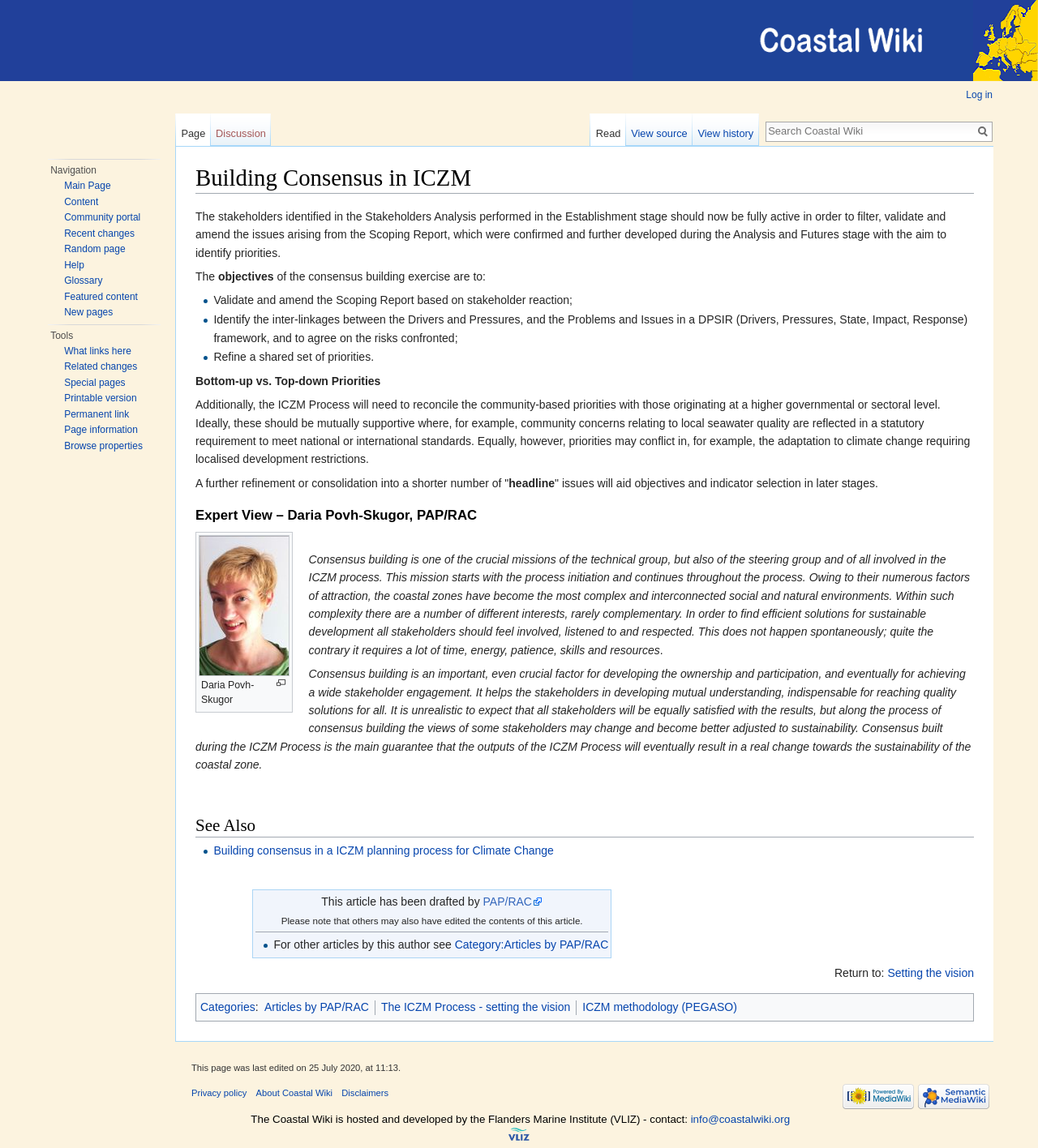Articulate a detailed summary of the webpage's content and design.

The webpage is about "Building Consensus in ICZM - Coastal Wiki". At the top, there are several links, including "Log in", "Page", "Discussion", "Read", "View source", and "View history". Next to these links, there is a search bar with a "Go" button. 

On the left side, there are two navigation menus, "Navigation" and "Tools". The "Navigation" menu contains links to "Main Page", "Content", "Community portal", "Recent changes", "Random page", "Help", "Glossary", "Featured content", and "New pages". The "Tools" menu contains links to "What links here", "Related changes", "Special pages", "Printable version", "Permanent link", "Page information", and "Browse properties".

The main content of the webpage is divided into several sections. The first section explains the objectives of the consensus building exercise, which are to validate and amend the Scoping Report, identify inter-linkages between Drivers and Pressures, and refine a shared set of priorities. 

The next section discusses the importance of reconciling community-based priorities with those originating at a higher governmental or sectoral level. It also explains that priorities may conflict, and that a further refinement or consolidation into a shorter number of headline issues will aid objectives and indicator selection in later stages.

The third section is an expert view by Daria Povh-Skugor, PAP/RAC, which discusses the importance of consensus building in the ICZM process. It explains that consensus building is crucial for developing ownership and participation, and eventually for achieving a wide stakeholder engagement.

The fourth section is about "See Also", which contains a link to "Building consensus in a ICZM planning process for Climate Change". 

At the bottom of the webpage, there is a table with information about the article, including the author and a link to other articles by the same author. There are also links to "Setting the vision", "Categories", "Articles by PAP/RAC", "The ICZM Process - setting the vision", and "ICZM methodology (PEGASO)". 

Finally, there is a footer section with links to "Privacy policy", "About Coastal Wiki", "Disclaimers", and "Powered by MediaWiki" and "Powered by Semantic MediaWiki", along with an image of the MediaWiki logo.